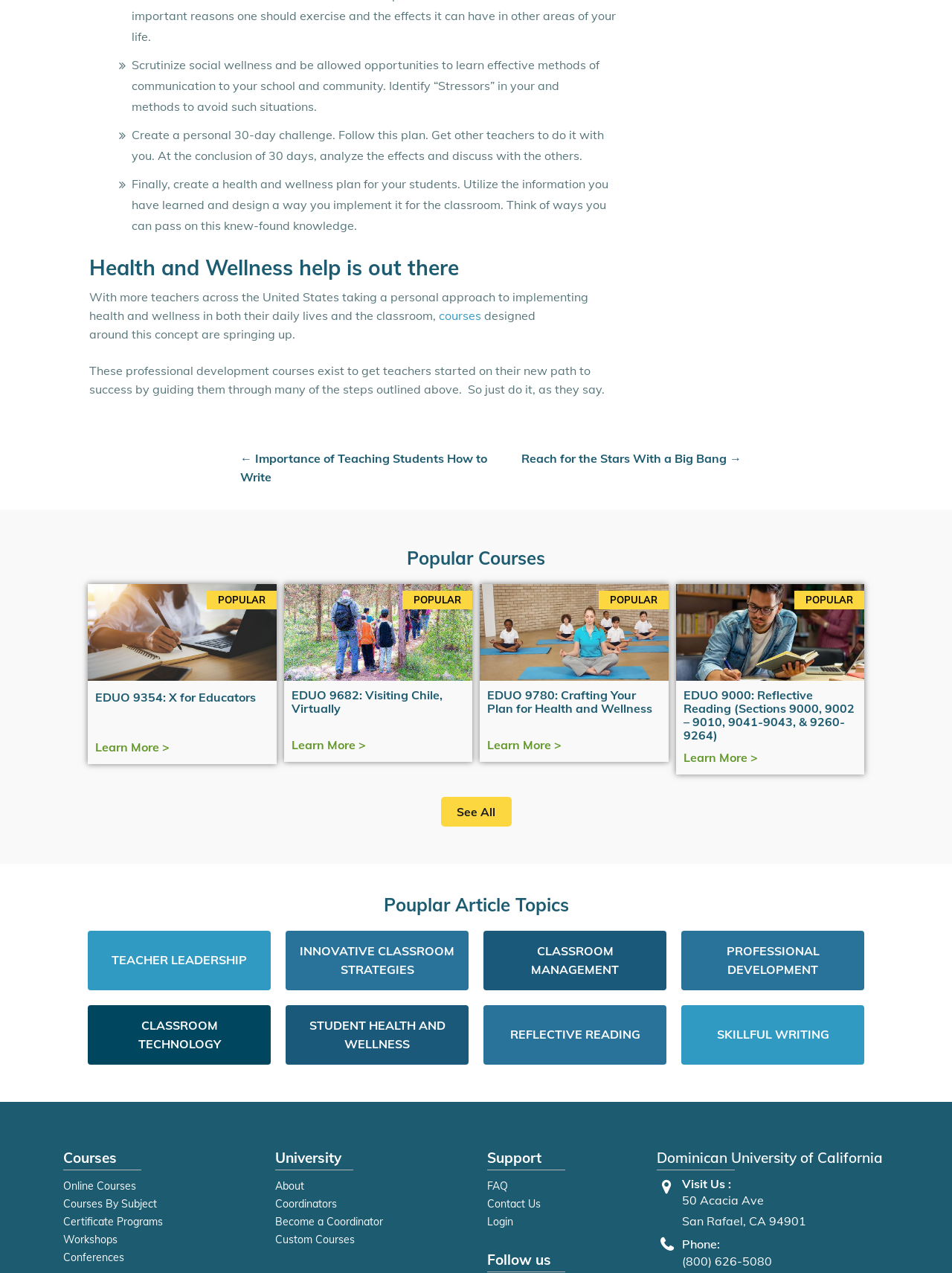Please specify the bounding box coordinates of the clickable section necessary to execute the following command: "Learn more about 'EDUO 9354: X for Educators'".

[0.092, 0.581, 0.178, 0.592]